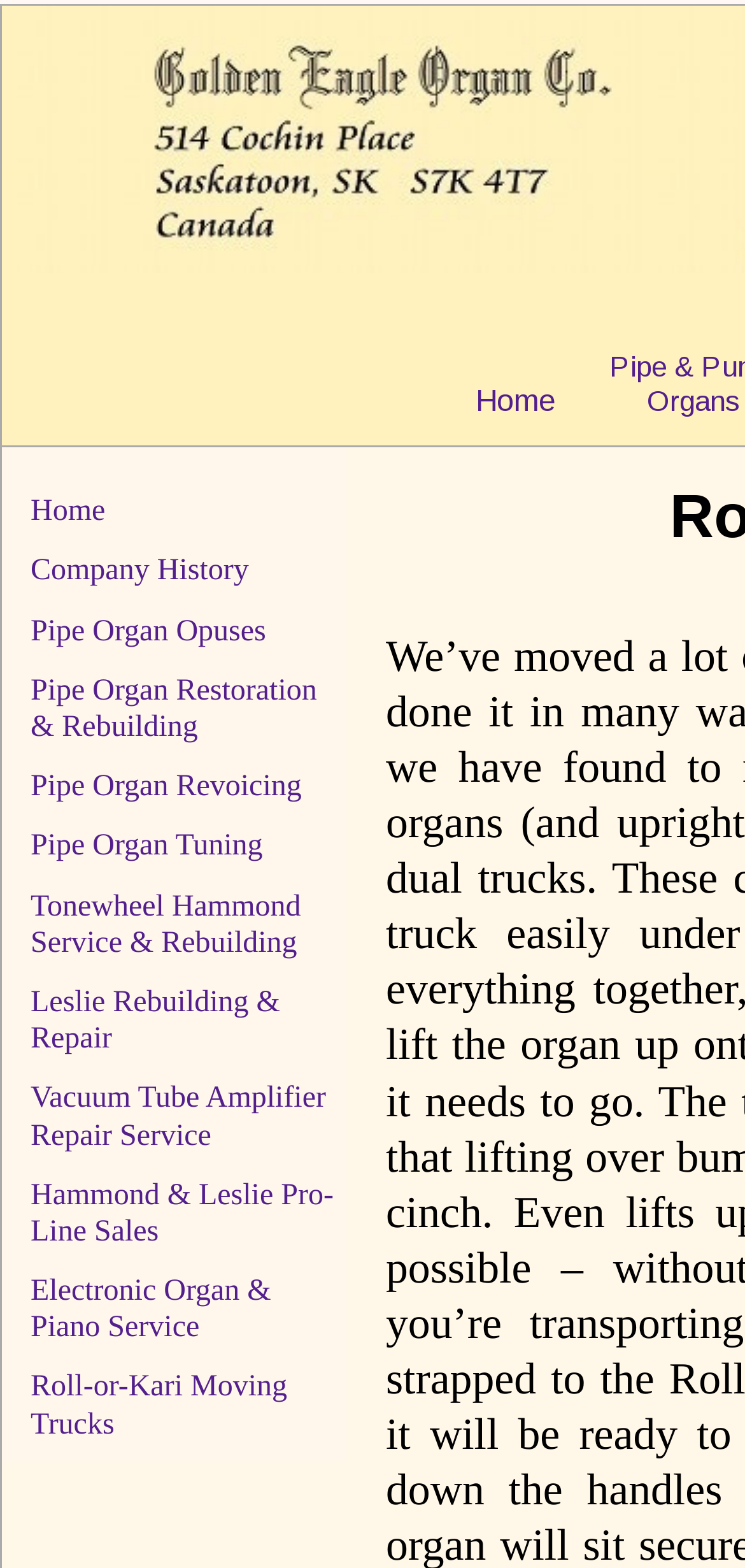Identify the bounding box coordinates of the section that should be clicked to achieve the task described: "learn about company history".

[0.041, 0.354, 0.334, 0.375]